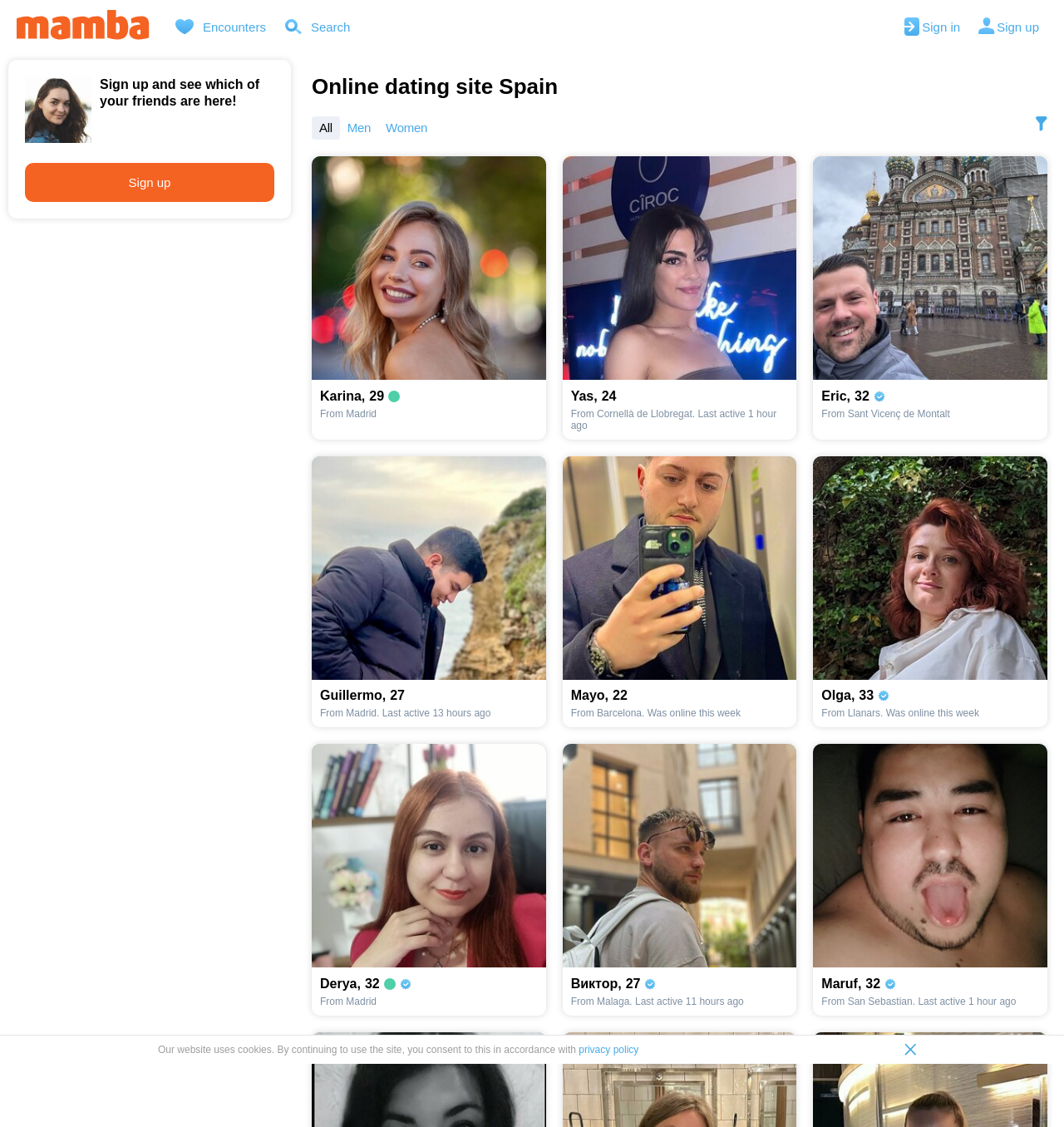Using details from the image, please answer the following question comprehensively:
What is the age of Karina from Madrid?

Karina from Madrid is a user profile displayed on the webpage. Her profile information is located at [0.293, 0.139, 0.513, 0.39] with a heading 'Karina, 29' at [0.301, 0.344, 0.505, 0.358]. Therefore, her age is 29.